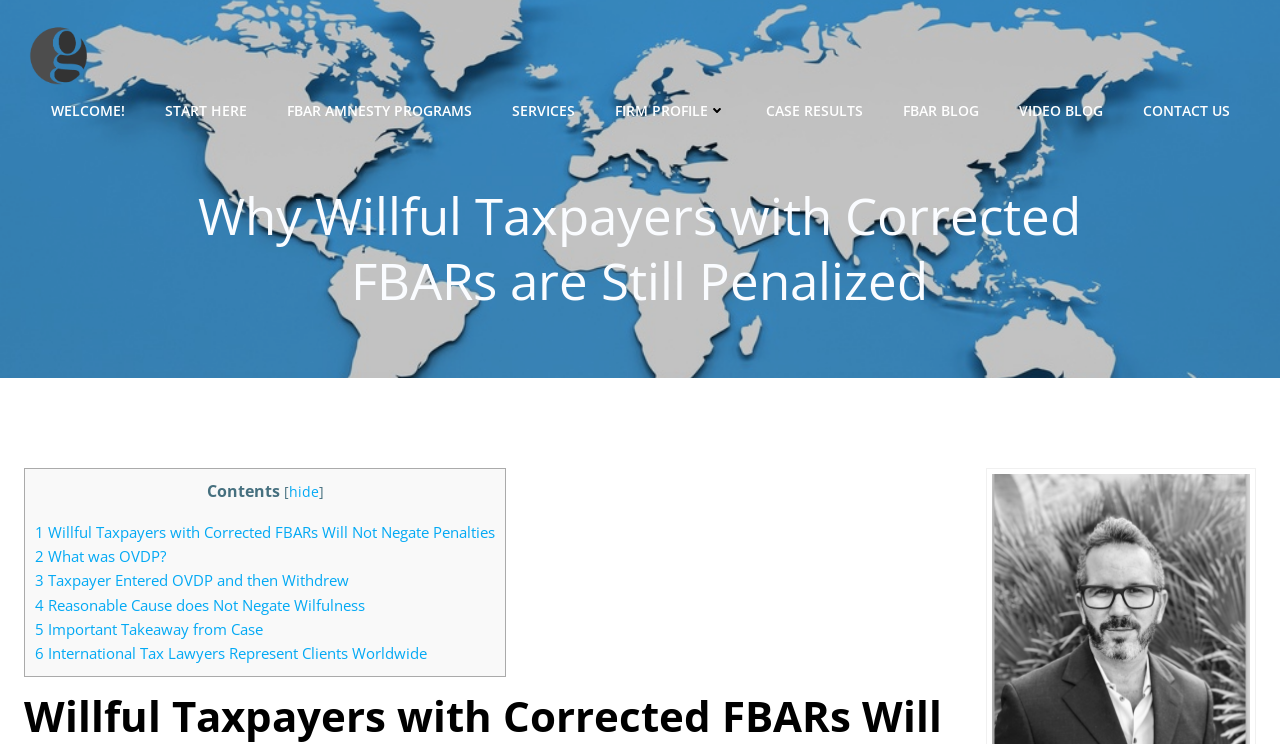Can you specify the bounding box coordinates for the region that should be clicked to fulfill this instruction: "Click on FBAR Lawyers".

[0.019, 0.027, 0.072, 0.121]